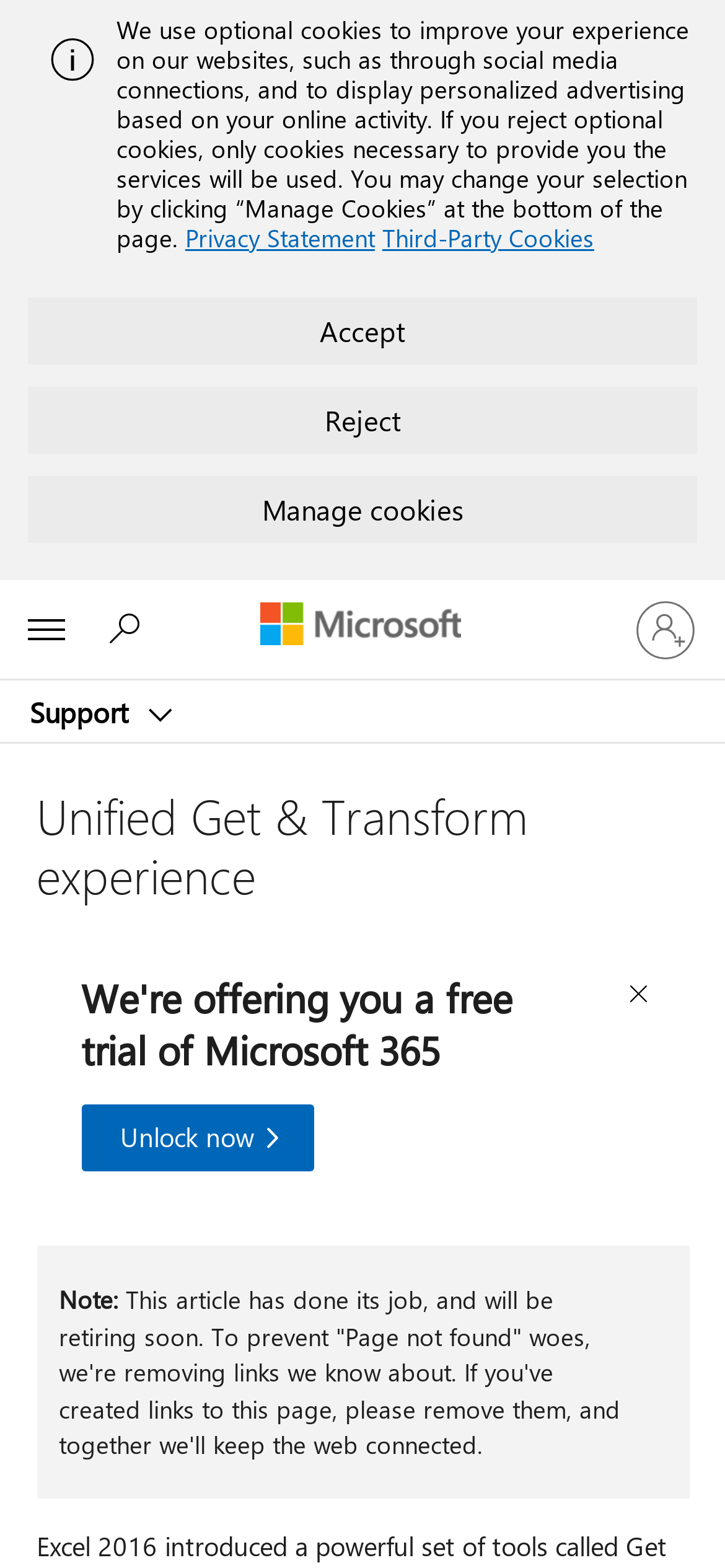Identify the bounding box coordinates of the part that should be clicked to carry out this instruction: "Search for help".

[0.136, 0.382, 0.223, 0.42]